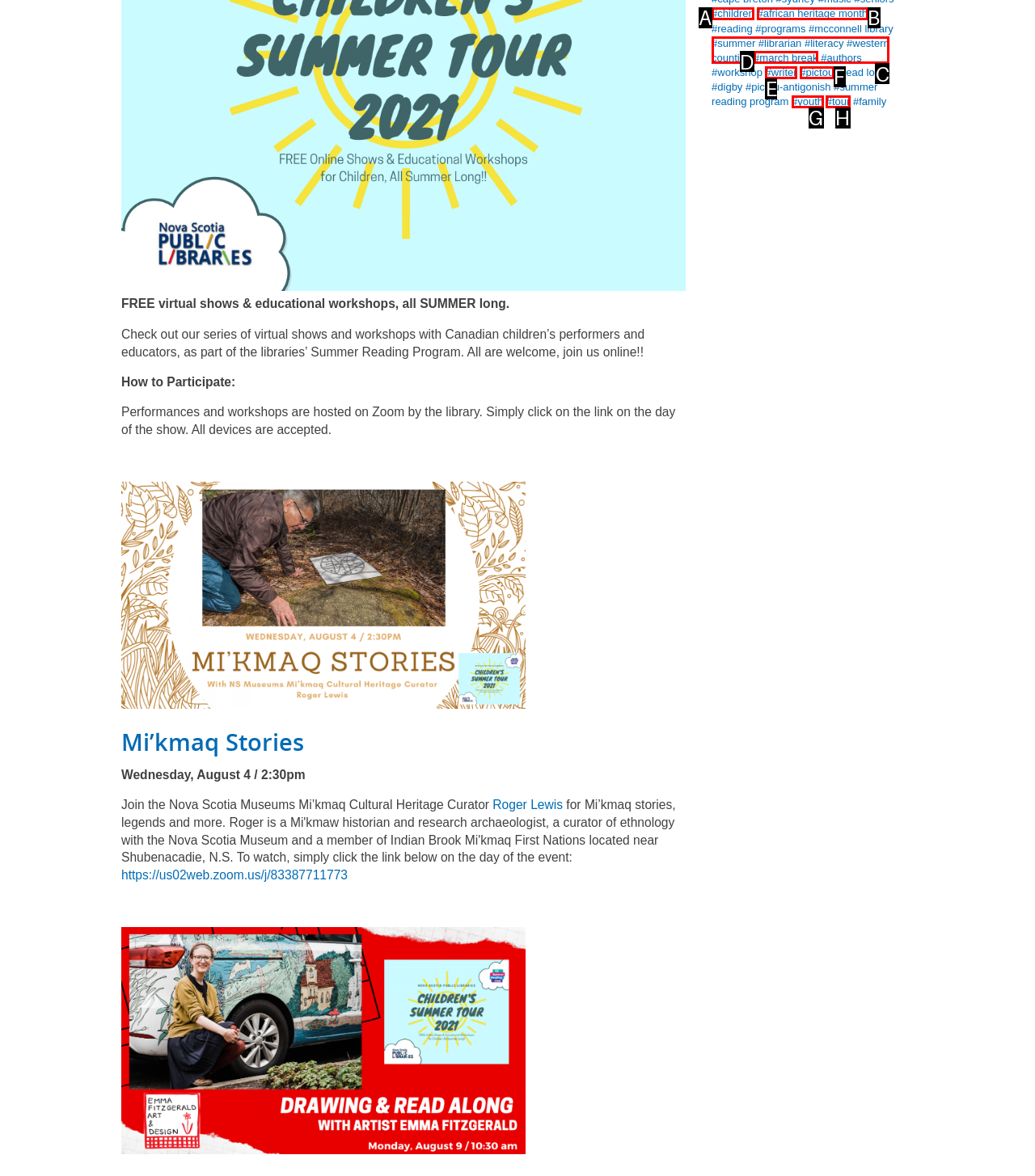From the available choices, determine which HTML element fits this description: african heritage month Respond with the correct letter.

B